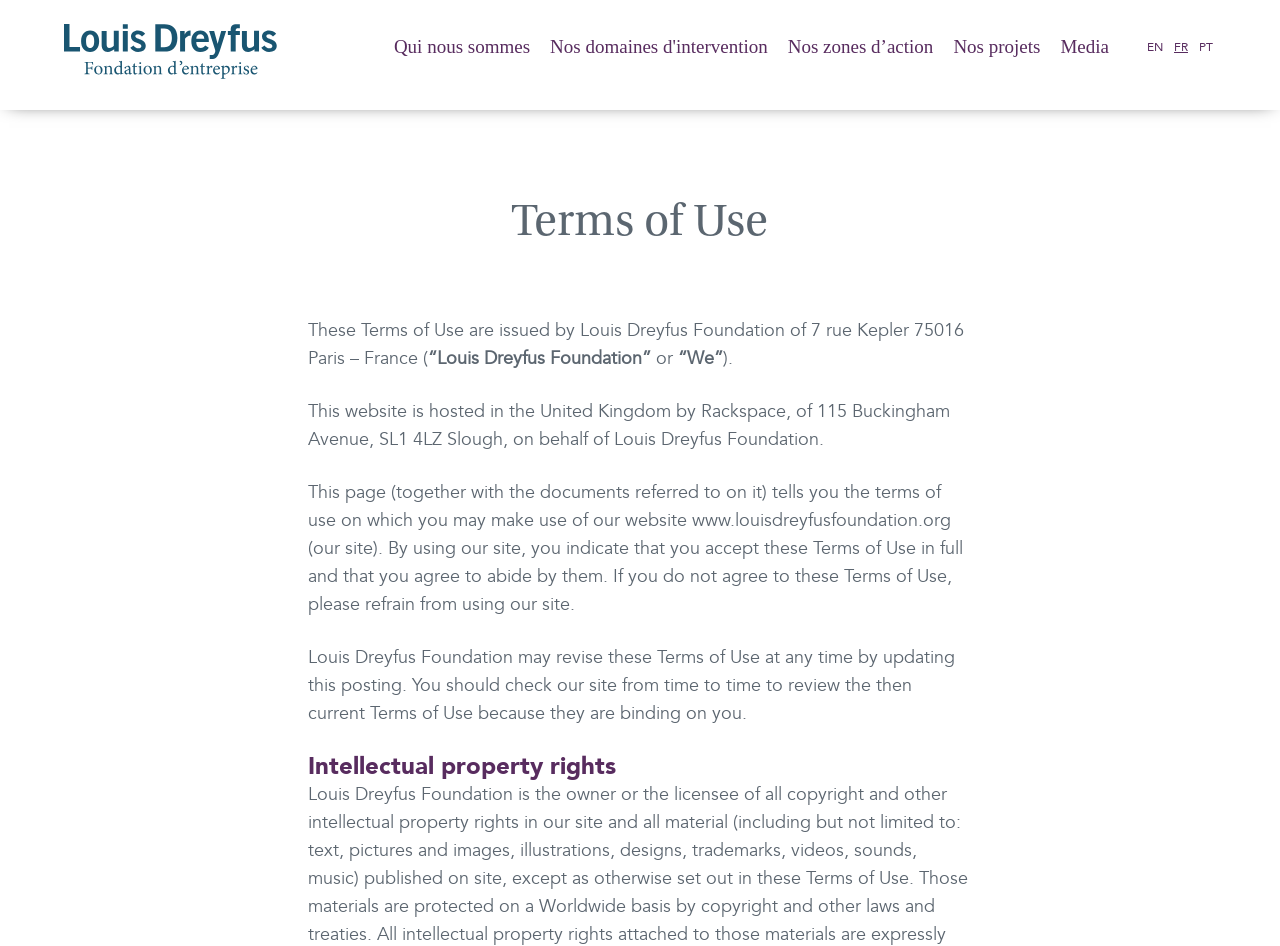What is the section below 'Terms of Use' about?
Carefully examine the image and provide a detailed answer to the question.

I found the answer by looking at the heading element below the 'Terms of Use' heading, which is 'Intellectual property rights'.